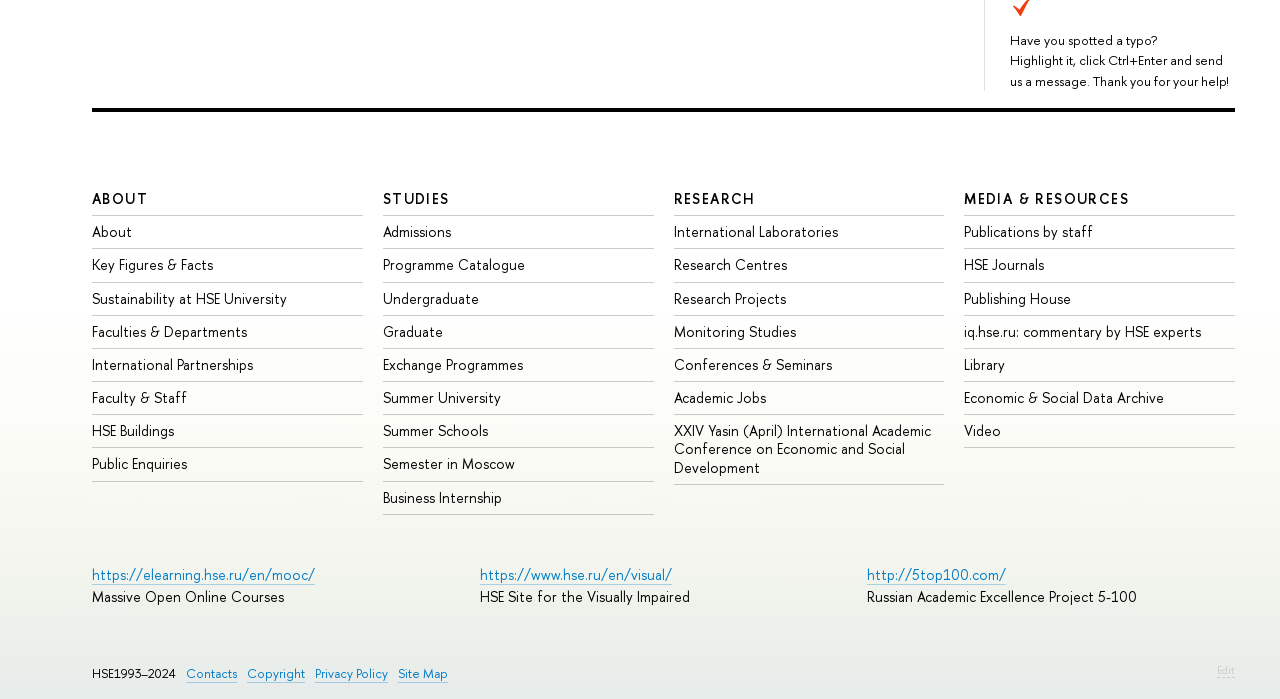What is the university's name?
Please respond to the question thoroughly and include all relevant details.

The university's name can be inferred from the various links and text elements on the webpage, such as 'HSE Buildings', 'HSE Journals', and 'HSE Site for the Visually Impaired', which all contain the abbreviation 'HSE'. Additionally, the text element 'HSE1993–2024' suggests that HSE is the name of the university.